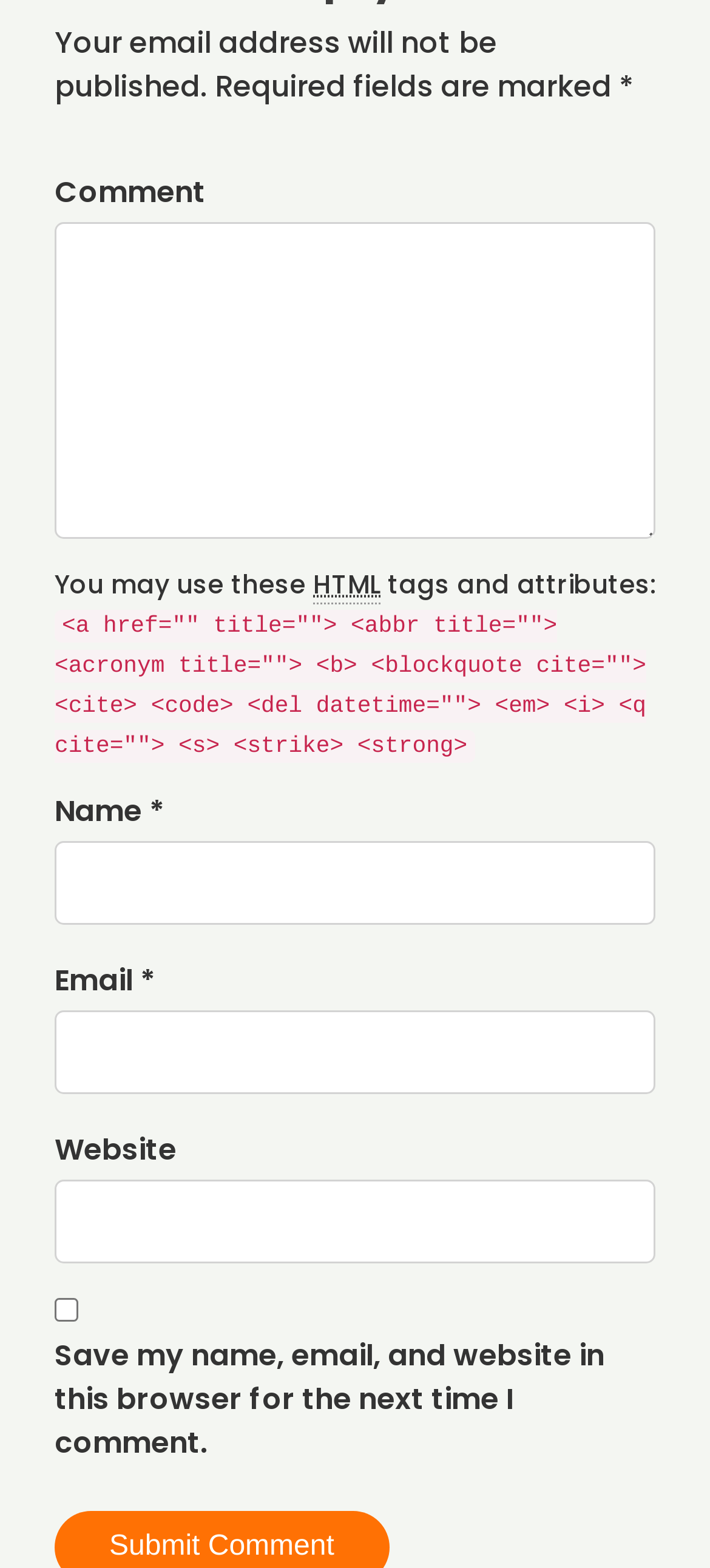What HTML tags are allowed in comments?
Answer the question with a single word or phrase by looking at the picture.

Several